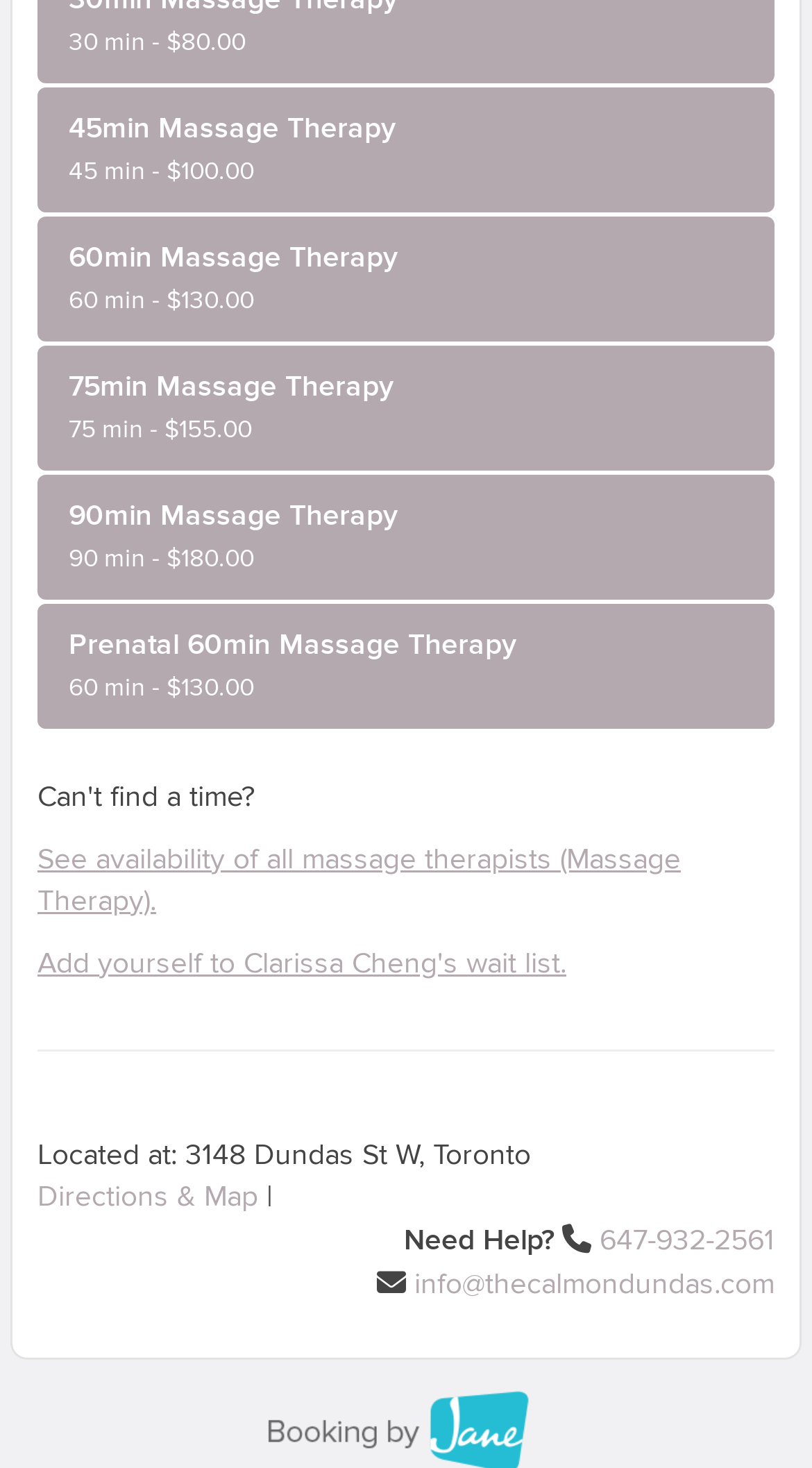Respond with a single word or phrase to the following question: What is the phone number for help?

647-932-2561